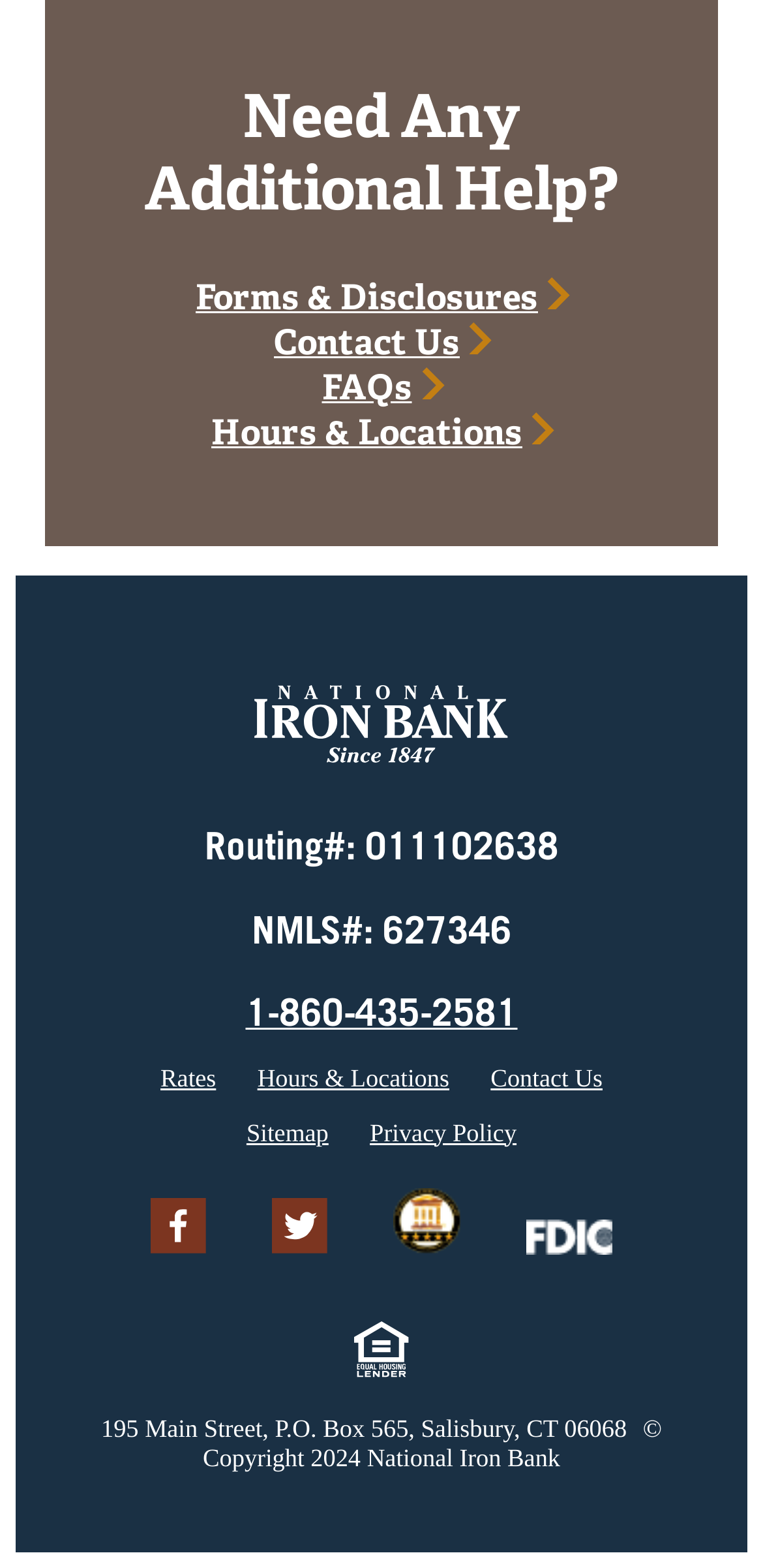Calculate the bounding box coordinates of the UI element given the description: "Contact Us".

[0.62, 0.671, 0.813, 0.706]